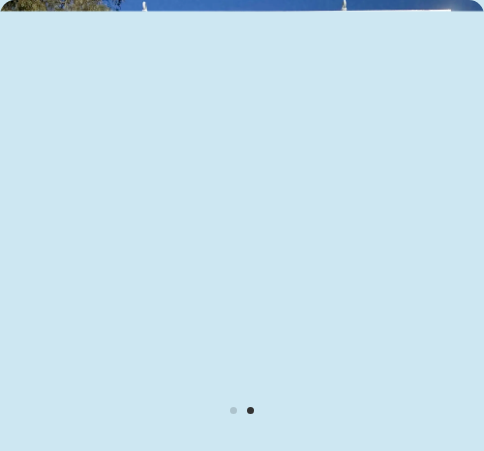Describe all the elements in the image extensively.

The image likely showcases a vibrant scene from the "Brisbane Convoy for Kids," an event dedicated to raising funds for Hummingbird House, Queensland’s only children’s hospice. This heartwarming initiative took place on Saturday, November 4, 2023. The displayed visuals may feature various trucks and participants celebrating their commitment to this noble cause, highlighting the incredible efforts of individuals like Danny Wyatt, a truck driver who ambitiously raised an impressive $60,900 for the hospice through his fundraising endeavors. The image could also include the logos of sponsors who supported this meaningful event, emphasizing community involvement and the collective effort to make a difference in the lives of children and their families. Overall, this moment captures the spirit of generosity and camaraderie surrounding the convoy, encouraging others to contribute positively to their communities.